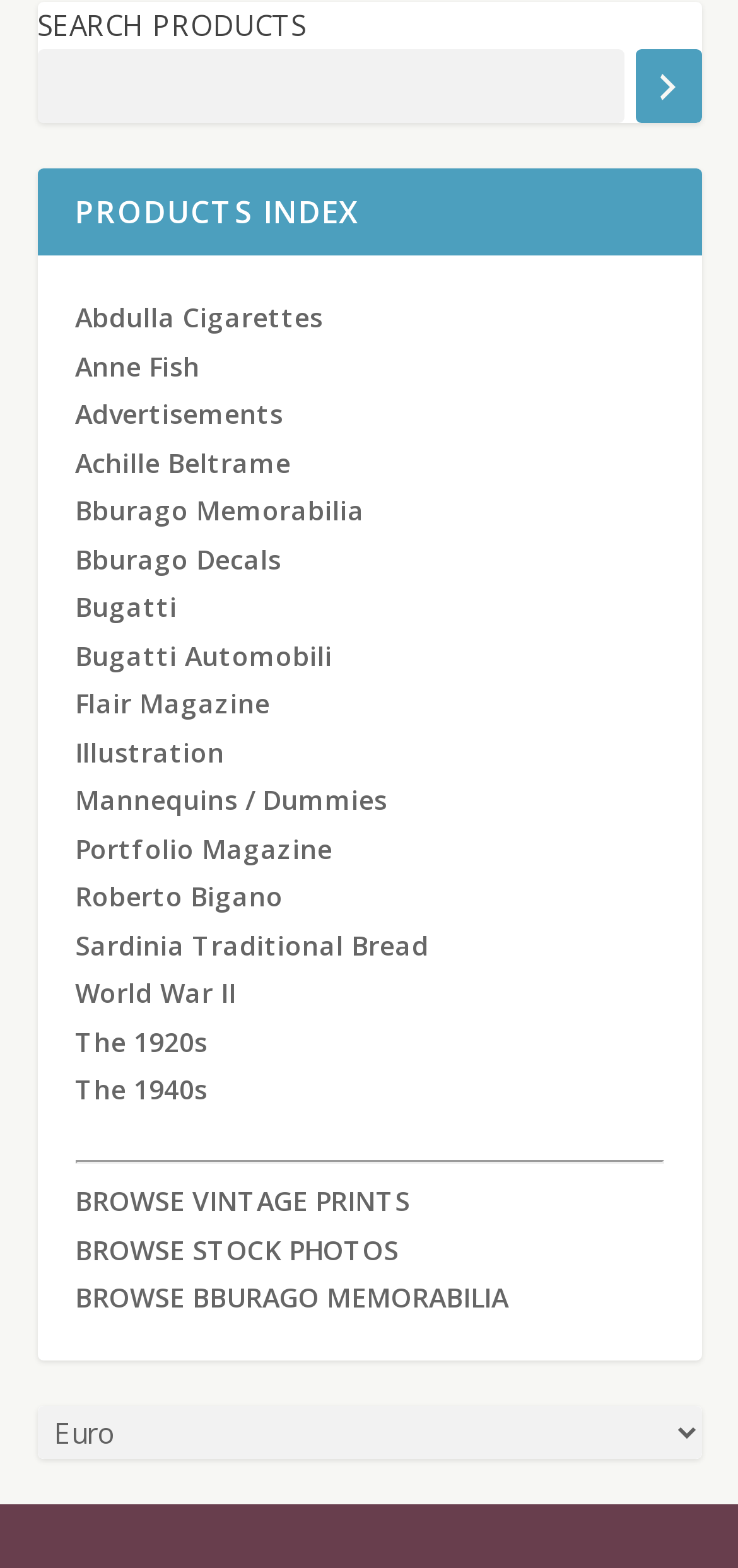How many links are there under the 'PRODUCTS INDEX' heading?
Based on the image, give a concise answer in the form of a single word or short phrase.

15